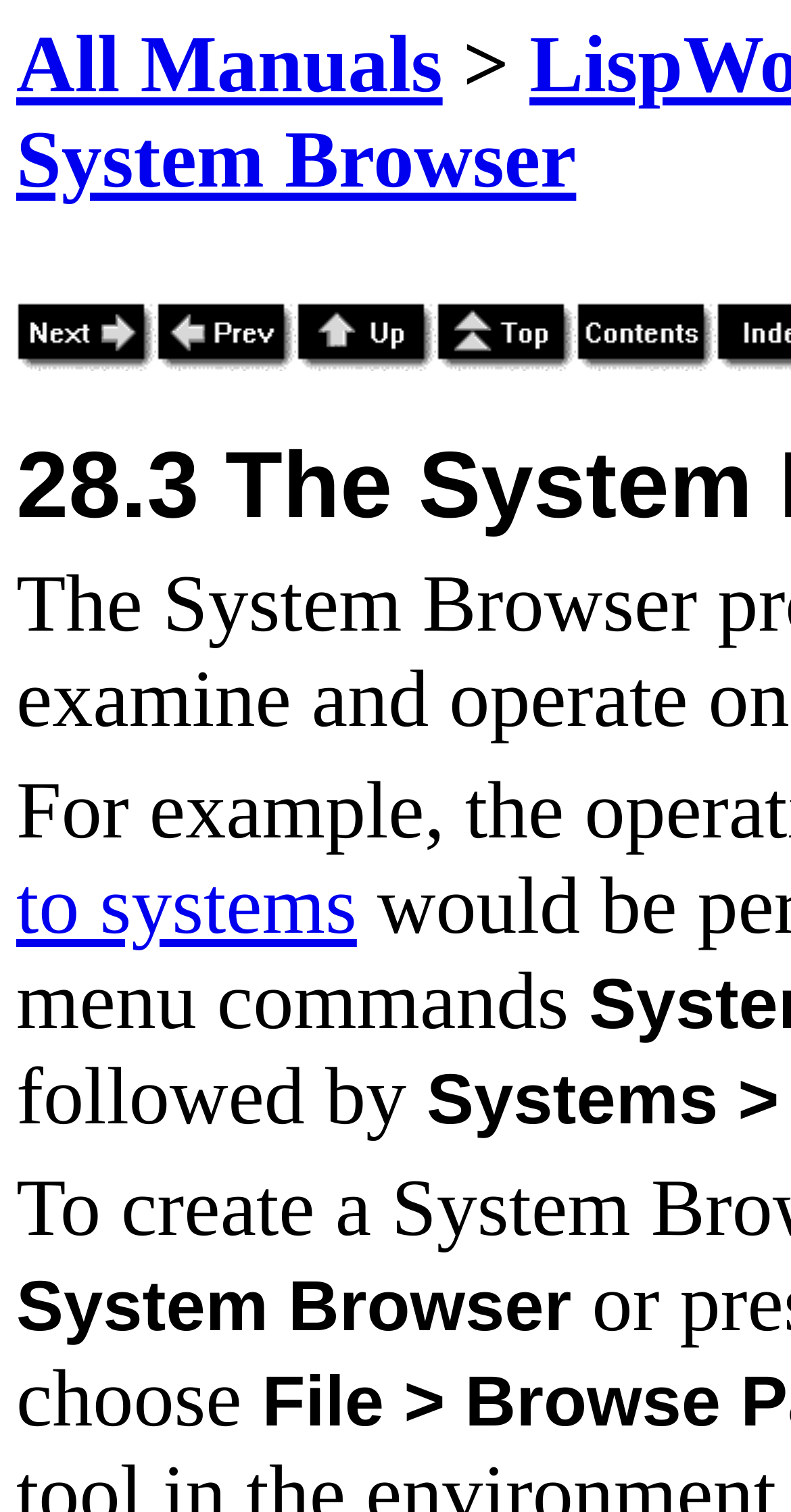Please provide a comprehensive response to the question based on the details in the image: Do all navigation links have an associated image?

Each navigation link has an associated image element with the same bounding box coordinates as the link element, indicating that all navigation links have an associated image.